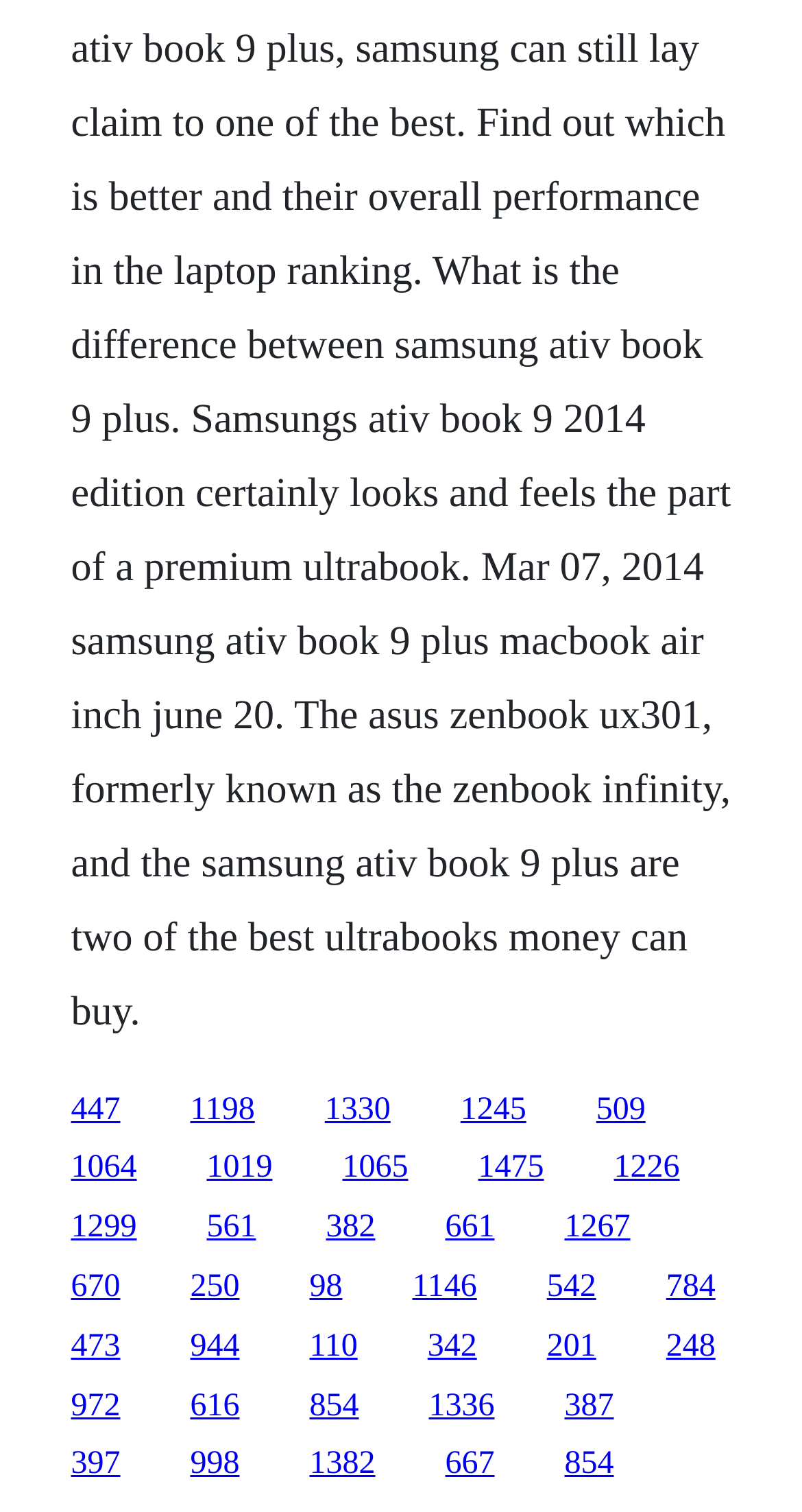Please indicate the bounding box coordinates of the element's region to be clicked to achieve the instruction: "visit the third link". Provide the coordinates as four float numbers between 0 and 1, i.e., [left, top, right, bottom].

[0.405, 0.722, 0.487, 0.745]